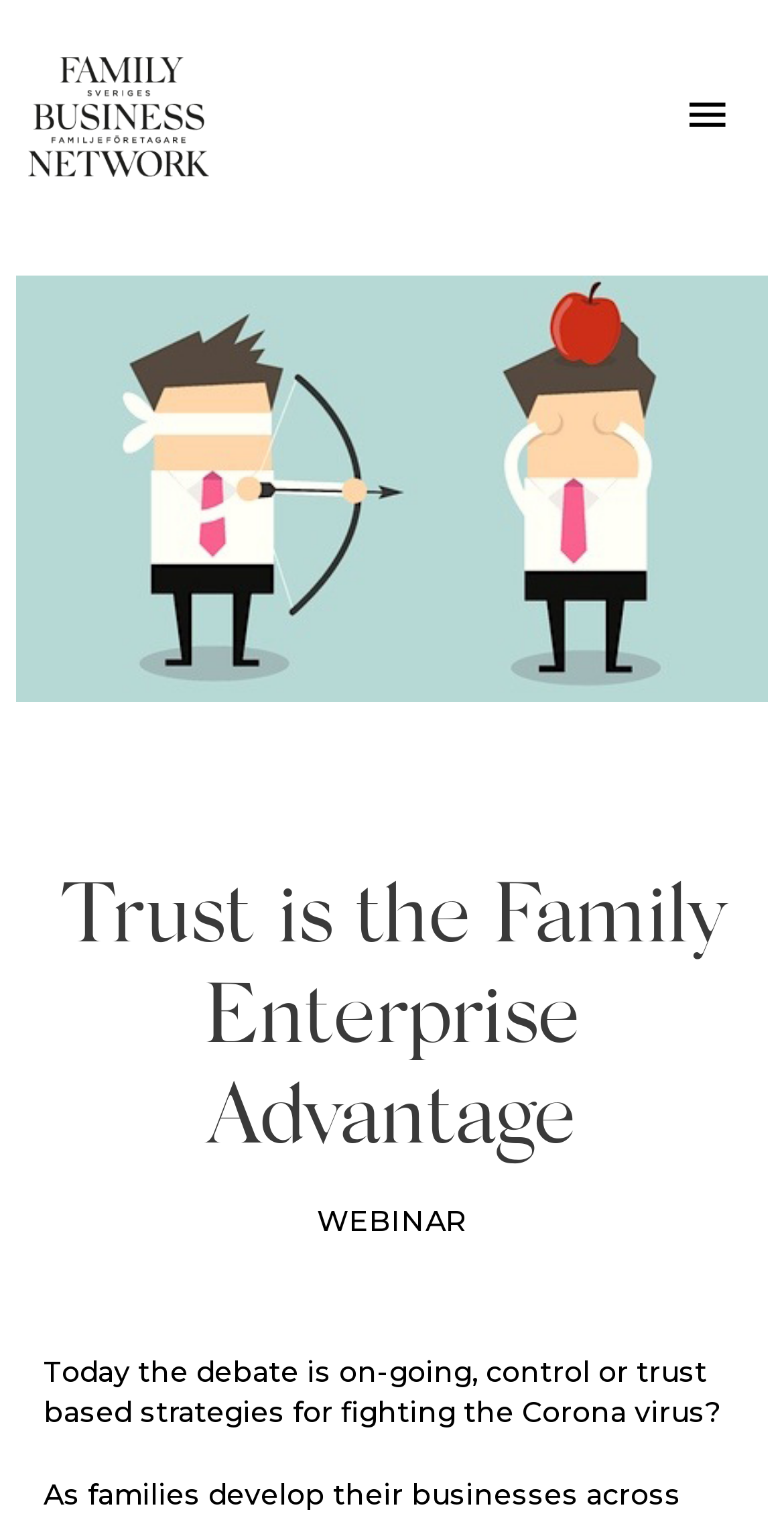Please find the bounding box coordinates (top-left x, top-left y, bottom-right x, bottom-right y) in the screenshot for the UI element described as follows: Huvudmeny

[0.842, 0.044, 0.964, 0.11]